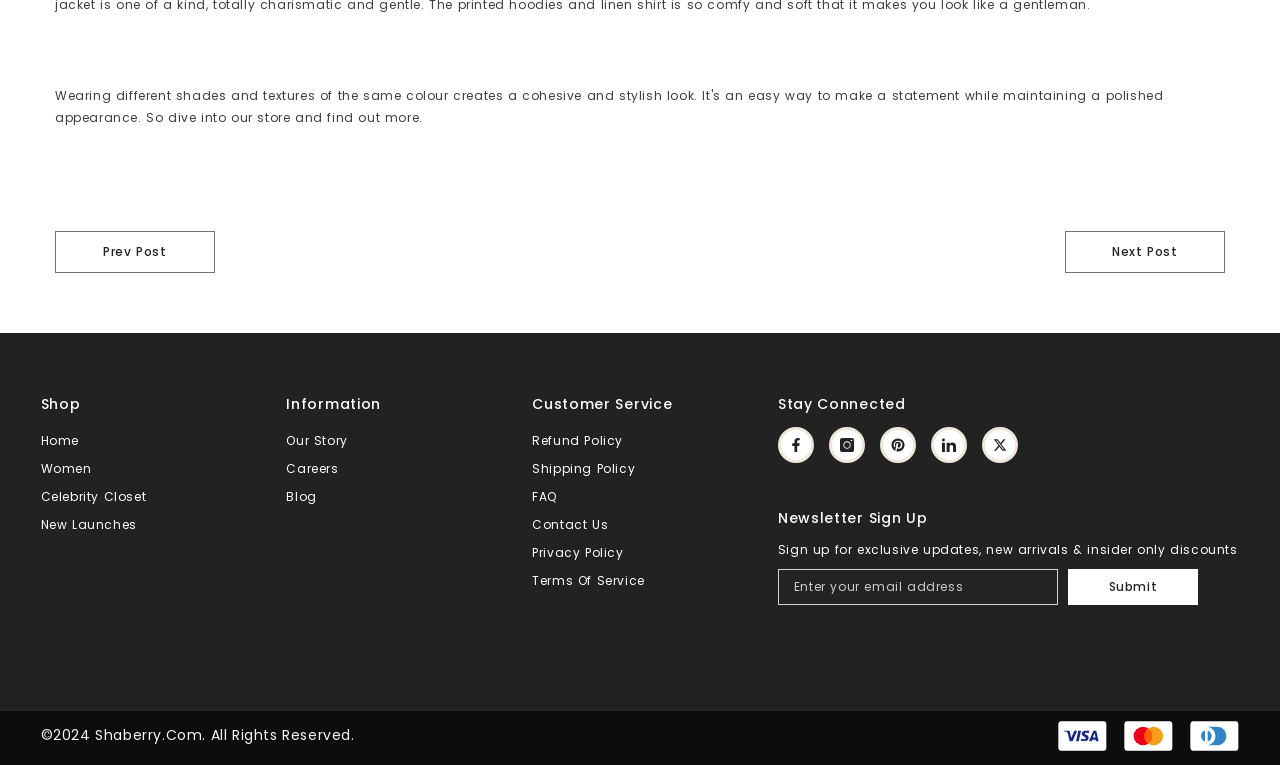Determine the bounding box coordinates of the UI element that matches the following description: "FAQ". The coordinates should be four float numbers between 0 and 1 in the format [left, top, right, bottom].

[0.416, 0.631, 0.435, 0.668]